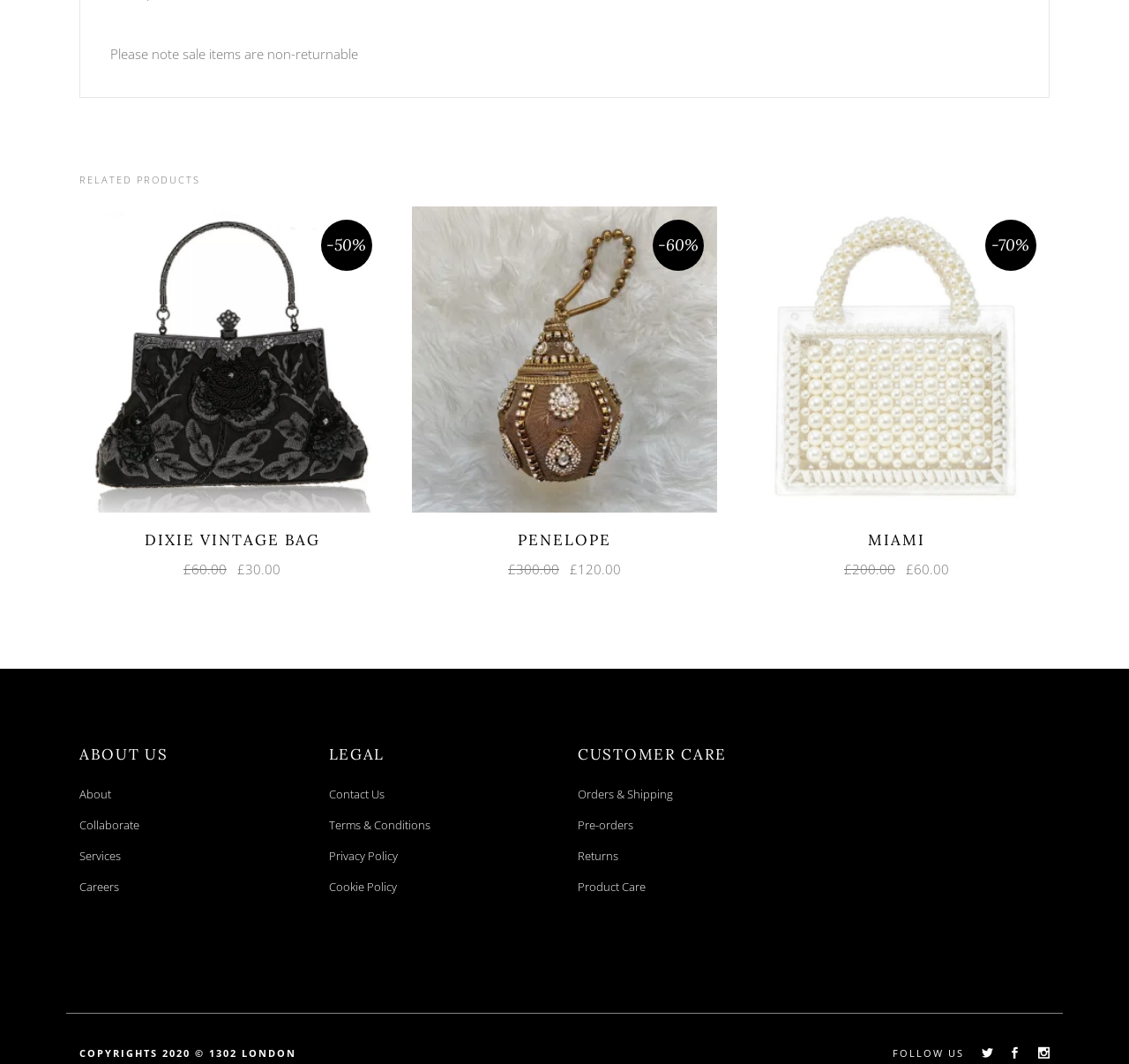Please specify the bounding box coordinates of the clickable region necessary for completing the following instruction: "Check about us page". The coordinates must consist of four float numbers between 0 and 1, i.e., [left, top, right, bottom].

[0.07, 0.739, 0.098, 0.754]